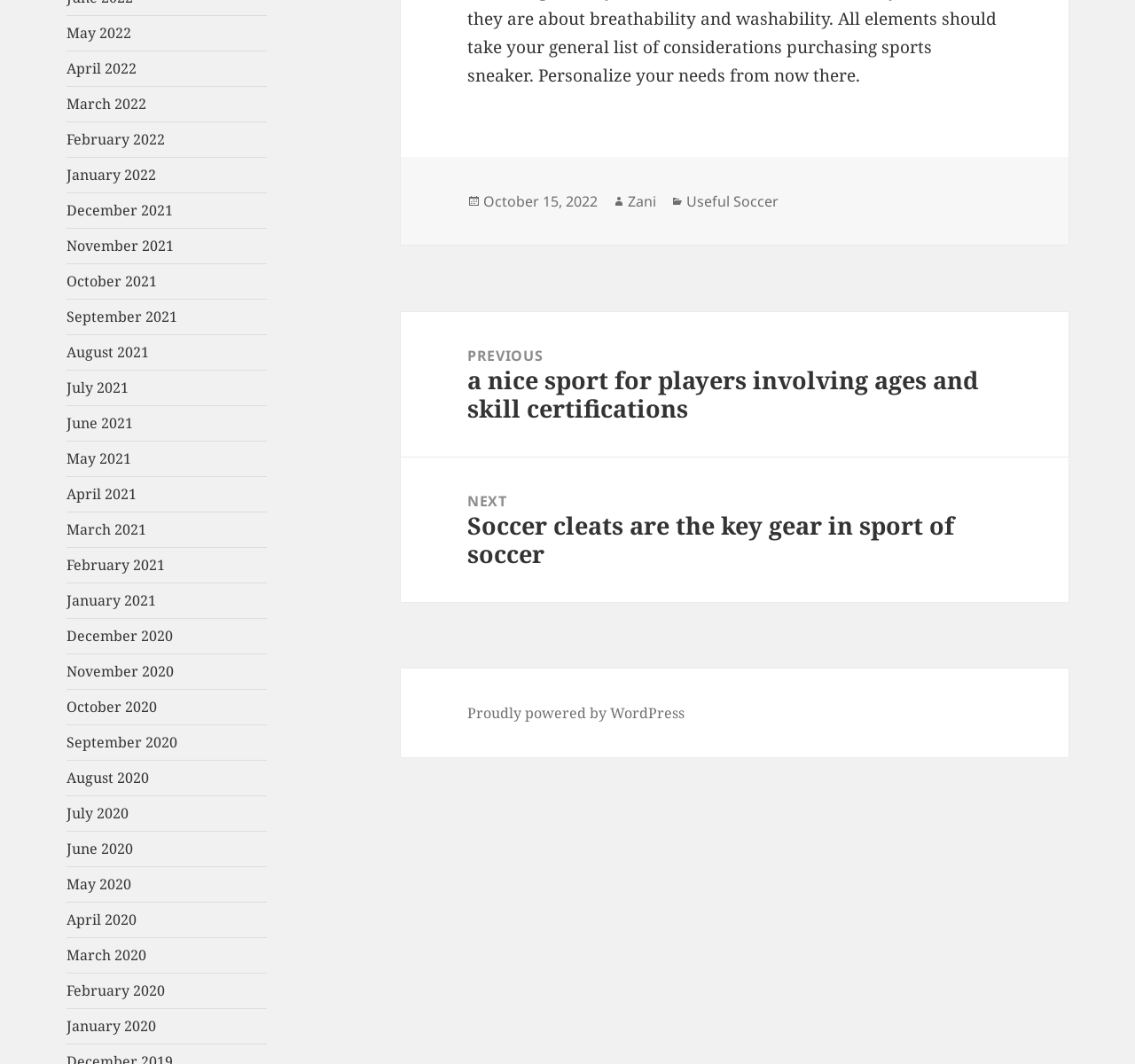Find the UI element described as: "August 2021" and predict its bounding box coordinates. Ensure the coordinates are four float numbers between 0 and 1, [left, top, right, bottom].

[0.059, 0.322, 0.131, 0.34]